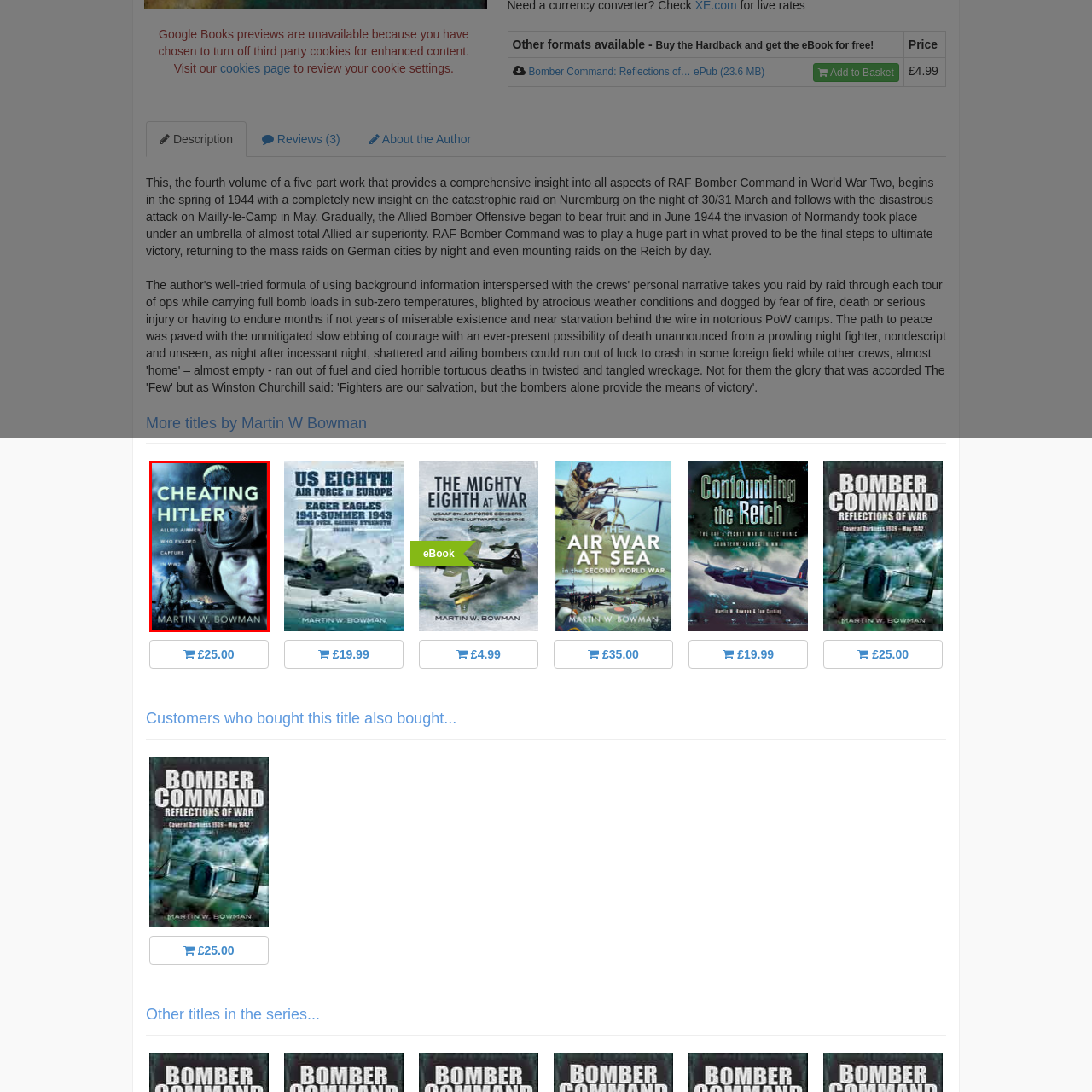Look at the image highlighted by the red boundary and answer the question with a succinct word or phrase:
What is the tone of the title's lettering?

Icy